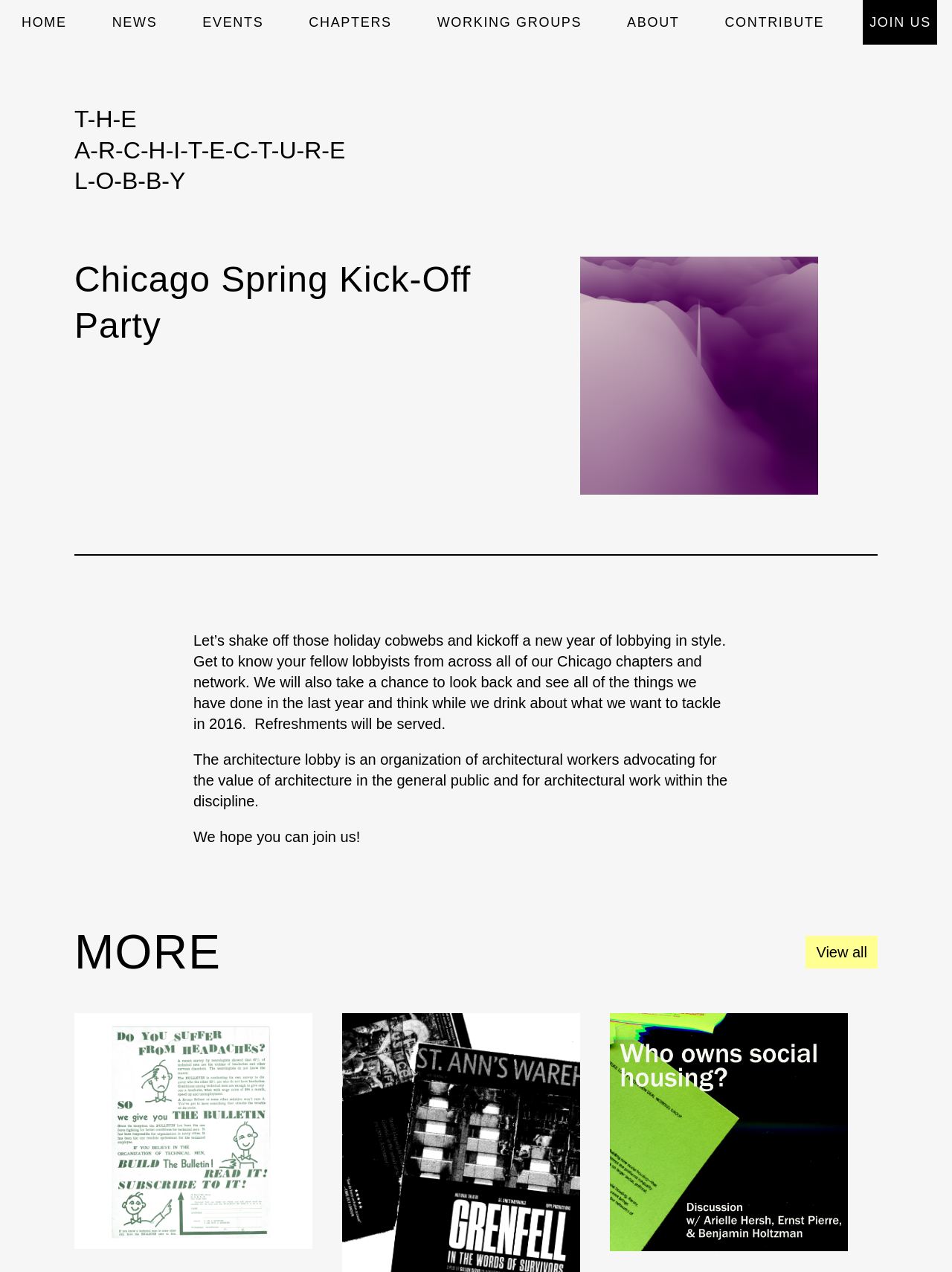From the details in the image, provide a thorough response to the question: What is the purpose of the event?

I determined this answer by reading the static text element that describes the event, which mentions 'Get to know your fellow lobbyists from across all of our Chicago chapters and network' and 'look back and see all of the things we have done in the last year and think while we drink about what we want to tackle in 2016'. This suggests that the purpose of the event is for networking and reflection.